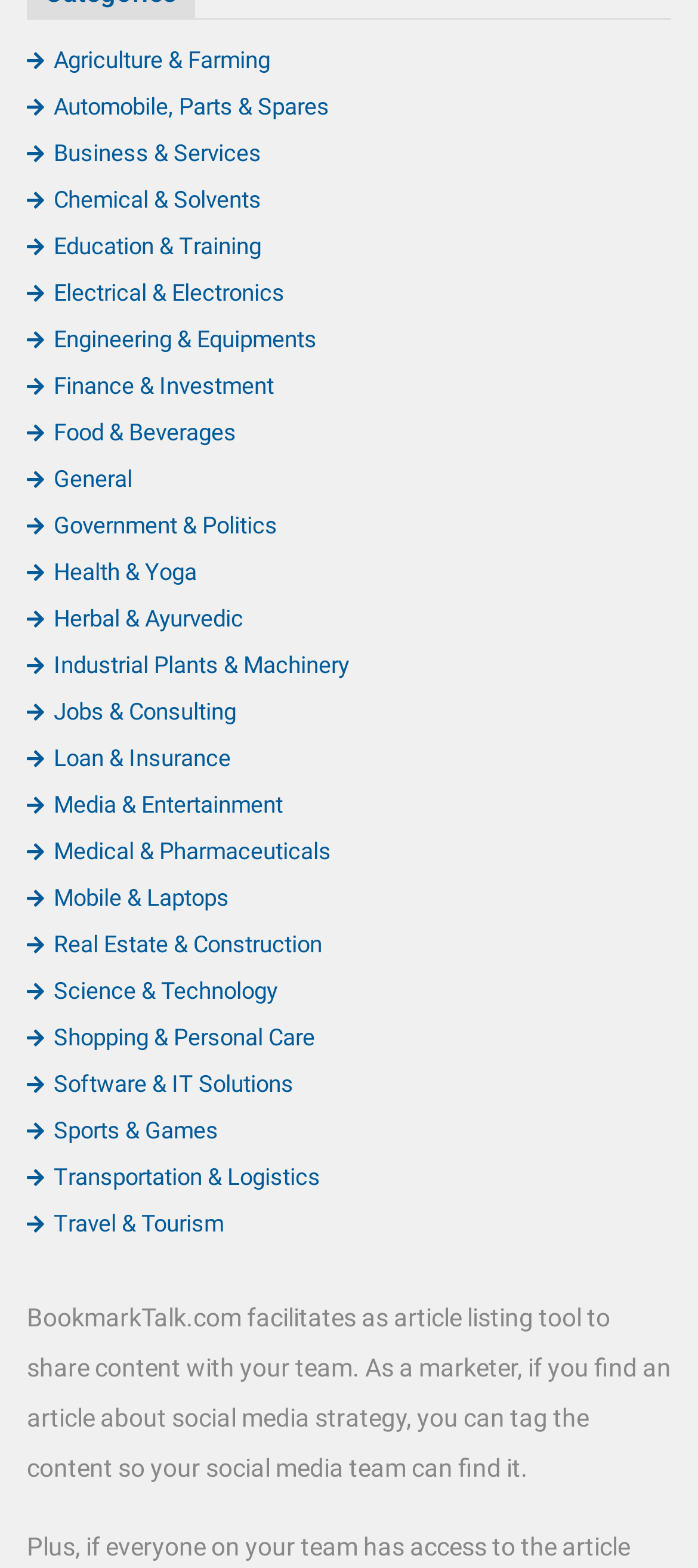Locate the bounding box coordinates of the area you need to click to fulfill this instruction: 'Explore Education & Training'. The coordinates must be in the form of four float numbers ranging from 0 to 1: [left, top, right, bottom].

[0.038, 0.149, 0.374, 0.166]